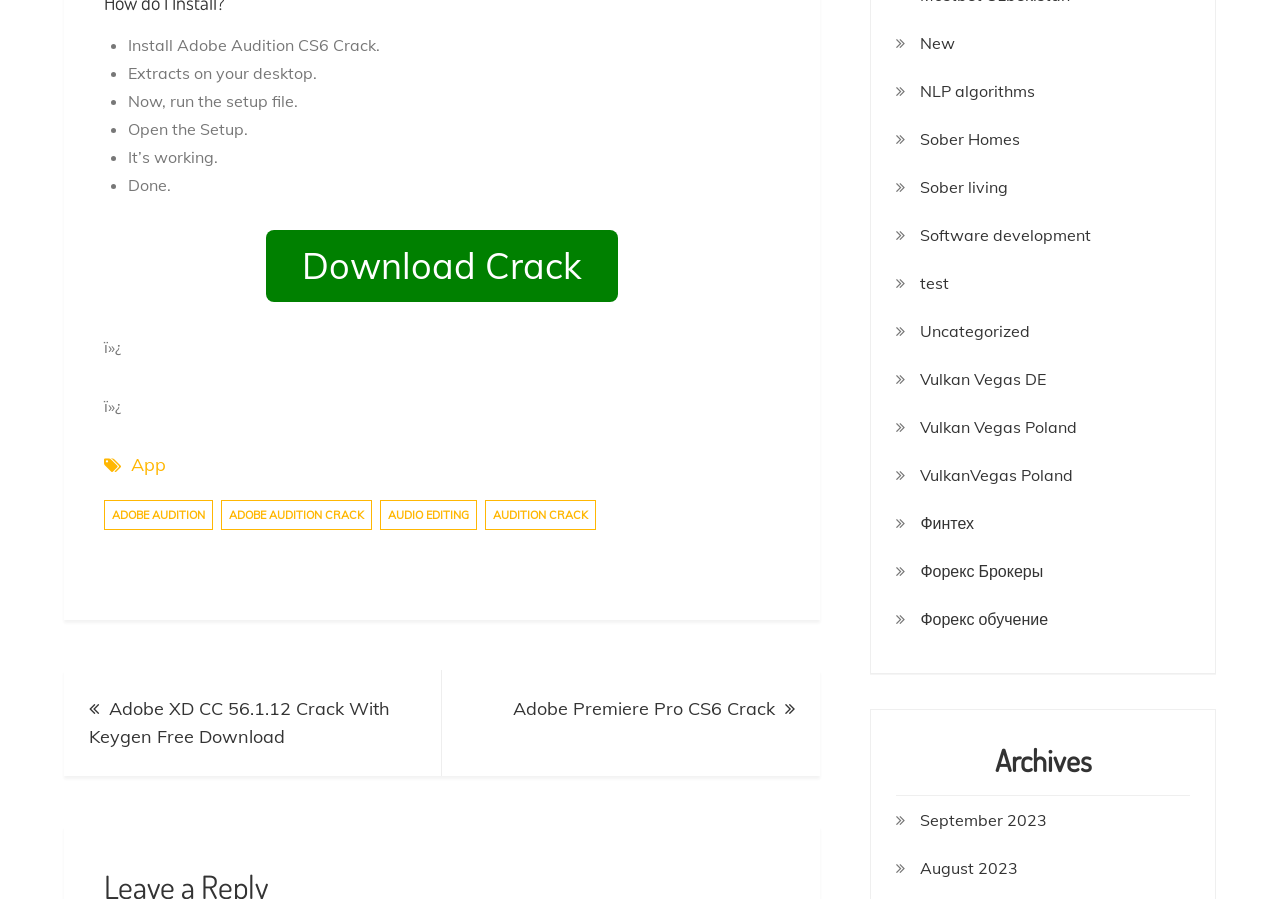What is the software being installed?
Could you answer the question in a detailed manner, providing as much information as possible?

The webpage provides a step-by-step guide to install Adobe Audition CS6 Crack. The first step is to extract the files on the desktop, followed by running the setup file, and then opening the setup. The process is described in a list format with bullet points.